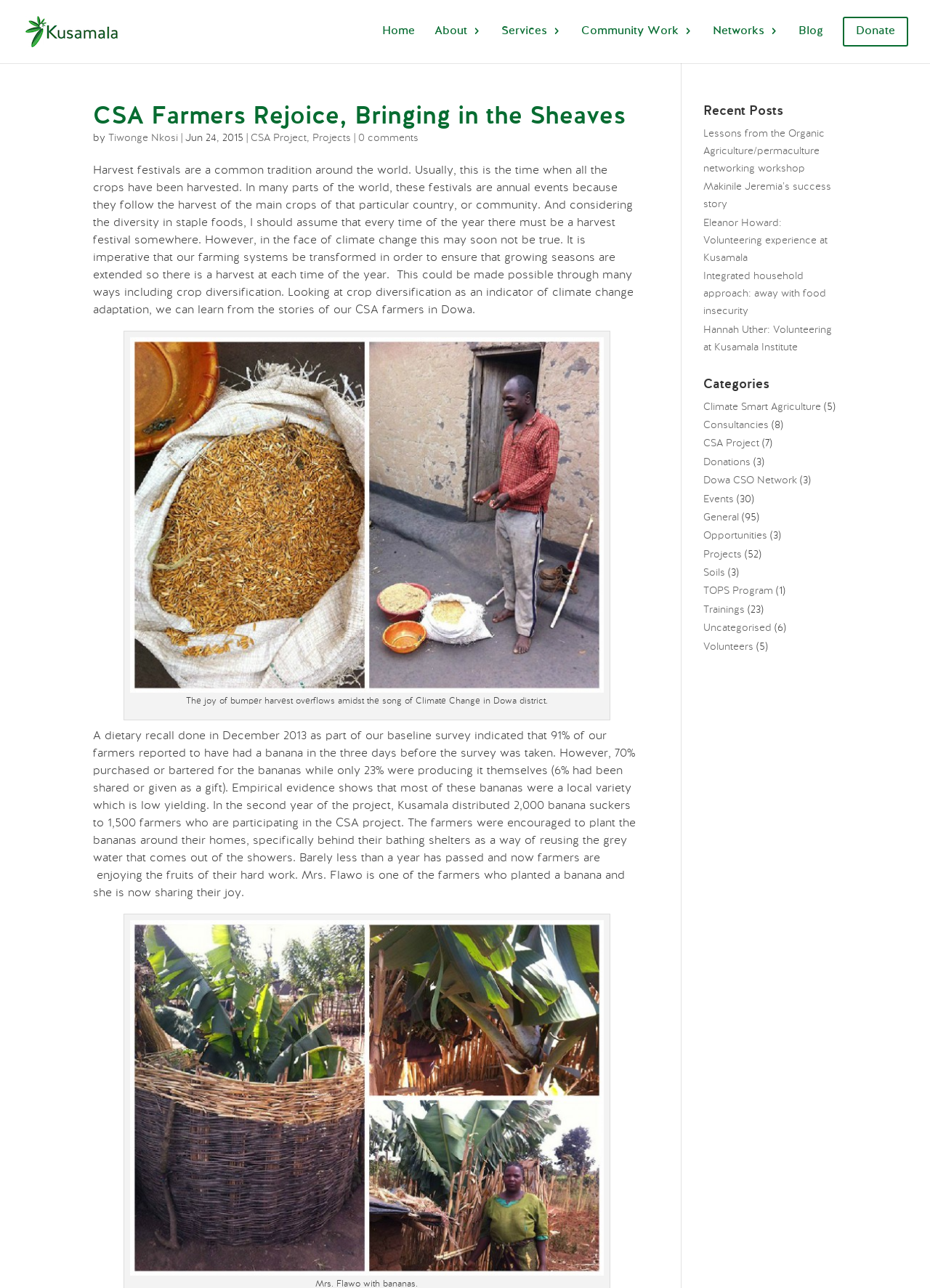Identify the bounding box coordinates for the UI element described by the following text: "Donations". Provide the coordinates as four float numbers between 0 and 1, in the format [left, top, right, bottom].

[0.756, 0.355, 0.807, 0.363]